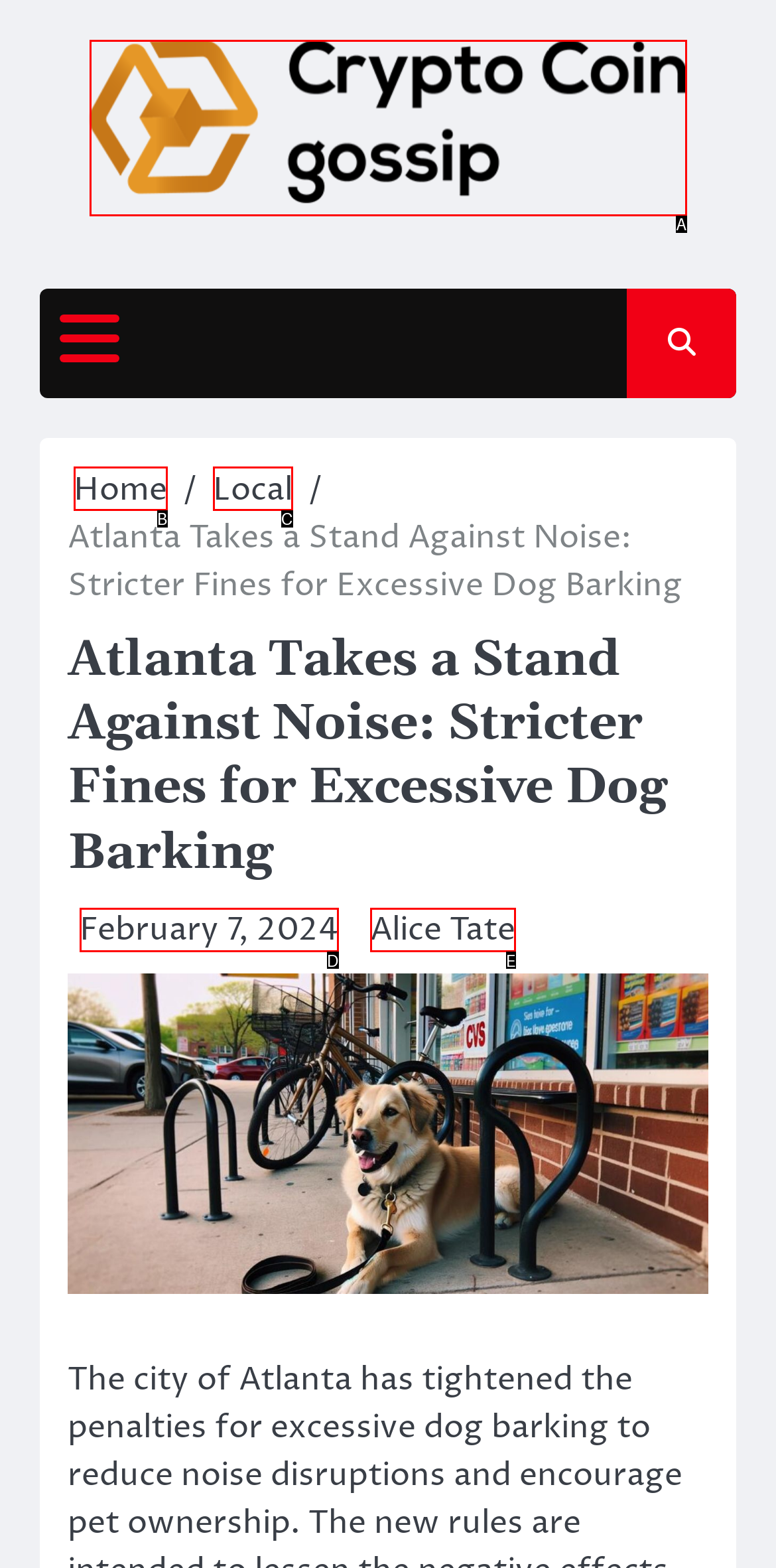Which option best describes: alt="Crypto Coin Gossip"
Respond with the letter of the appropriate choice.

A